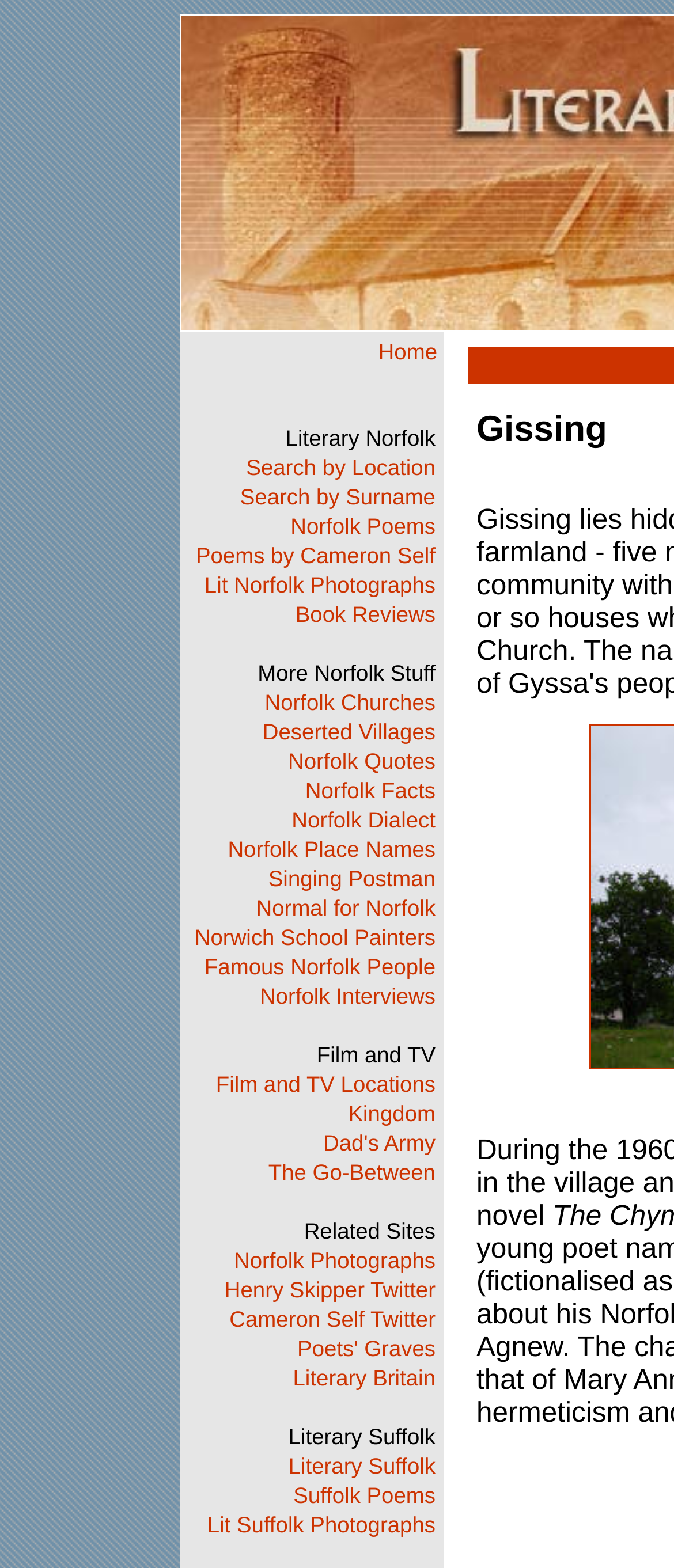Determine the bounding box coordinates for the area that should be clicked to carry out the following instruction: "Search by Location".

[0.365, 0.29, 0.646, 0.306]